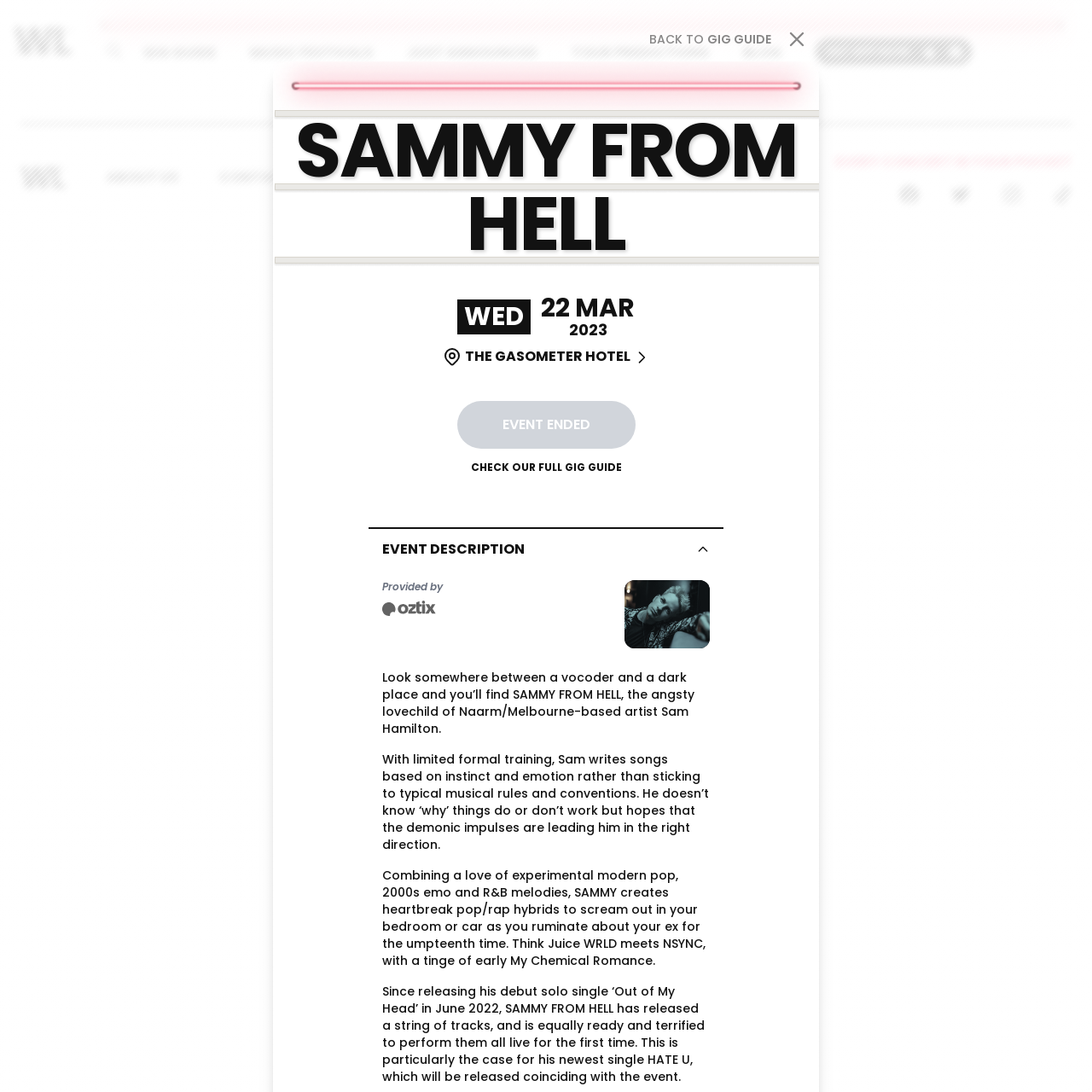Explain in detail what you observe on this webpage.

This webpage is about a live music concert featuring Sammy From Hell at The Gasometer Hotel on Wednesday, March 22, 2023, in VIC. 

At the top of the page, there are several links, including "GIG GUIDE", "MUSIC FESTIVALS", "JUST ANNOUNCED", "TOUR PREDICTIONS", and "BLOG", which are aligned horizontally. Below these links, there is a button "GET APP NOW" with two small images on its right side. 

On the left side of the page, there is a heading "SAMMY FROM HELL" in a larger font size. Below this heading, there are three lines of text indicating the date and time of the concert: "WED", "22", "MAR 2023". 

To the right of the date and time, there is a link "THE GASOMETER HOTEL", which is the venue of the concert. Below this link, there are two more links: "EVENT ENDED" and "CHECK OUR FULL GIG GUIDE". 

Further down the page, there is a heading "EVENT DESCRIPTION" followed by a brief description of Sammy From Hell, an artist from Melbourne. The description explains his music style, which combines elements of experimental modern pop, 2000s emo, and R&B melodies. 

Below the description, there is an image related to the event, and then three paragraphs of text providing more information about Sammy From Hell's music and his upcoming concert. 

At the bottom of the page, there are several links, including "ABOUT US", "CONTACT US", "WE MISSING A GIG?", and "MARKETING AGENCY", which are aligned horizontally. Above these links, there is a text "EVERY CONCERT IN YOUR POCKET".